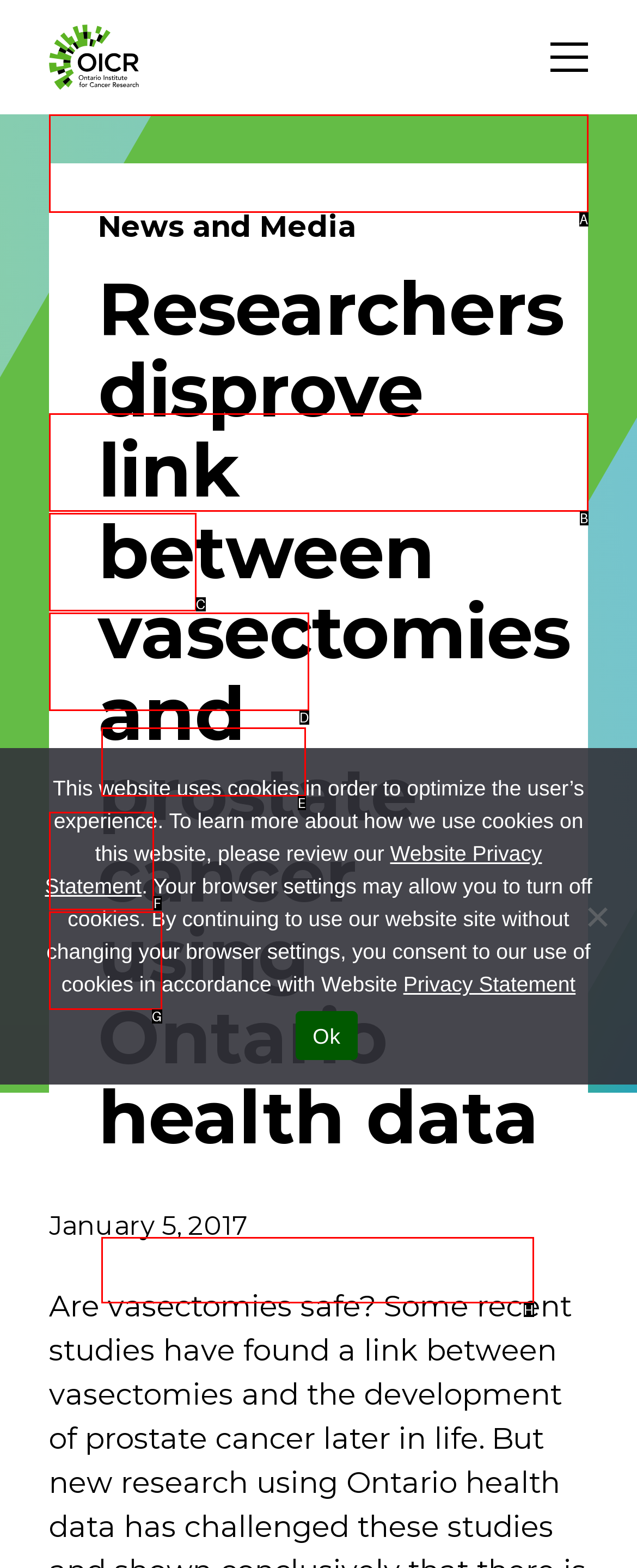Tell me which letter corresponds to the UI element that should be clicked to fulfill this instruction: Subscribe to the mailing list
Answer using the letter of the chosen option directly.

H